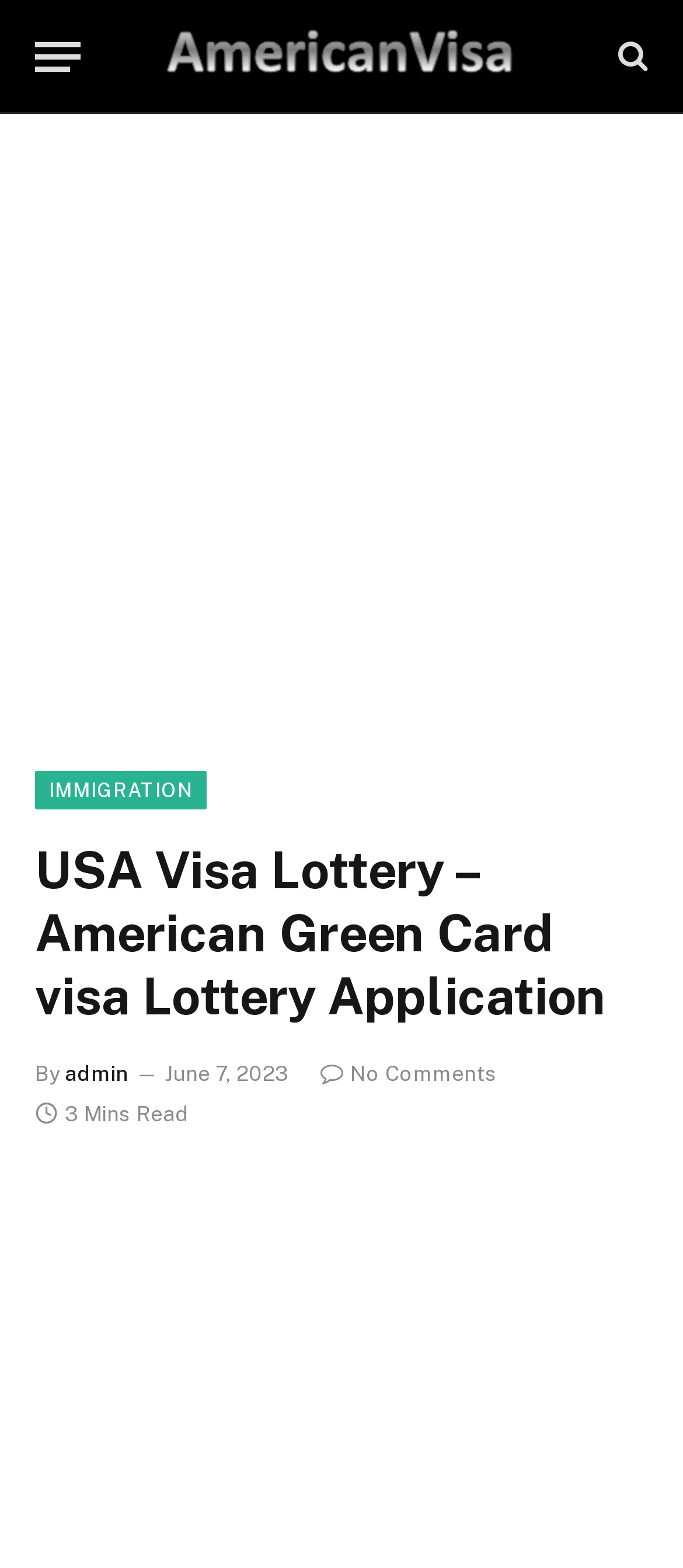Please study the image and answer the question comprehensively:
When was this webpage last updated?

The webpage contains a time element with the text 'June 7, 2023', which suggests that this is the last updated date of the webpage. This information is likely provided to indicate the freshness of the content on the webpage.